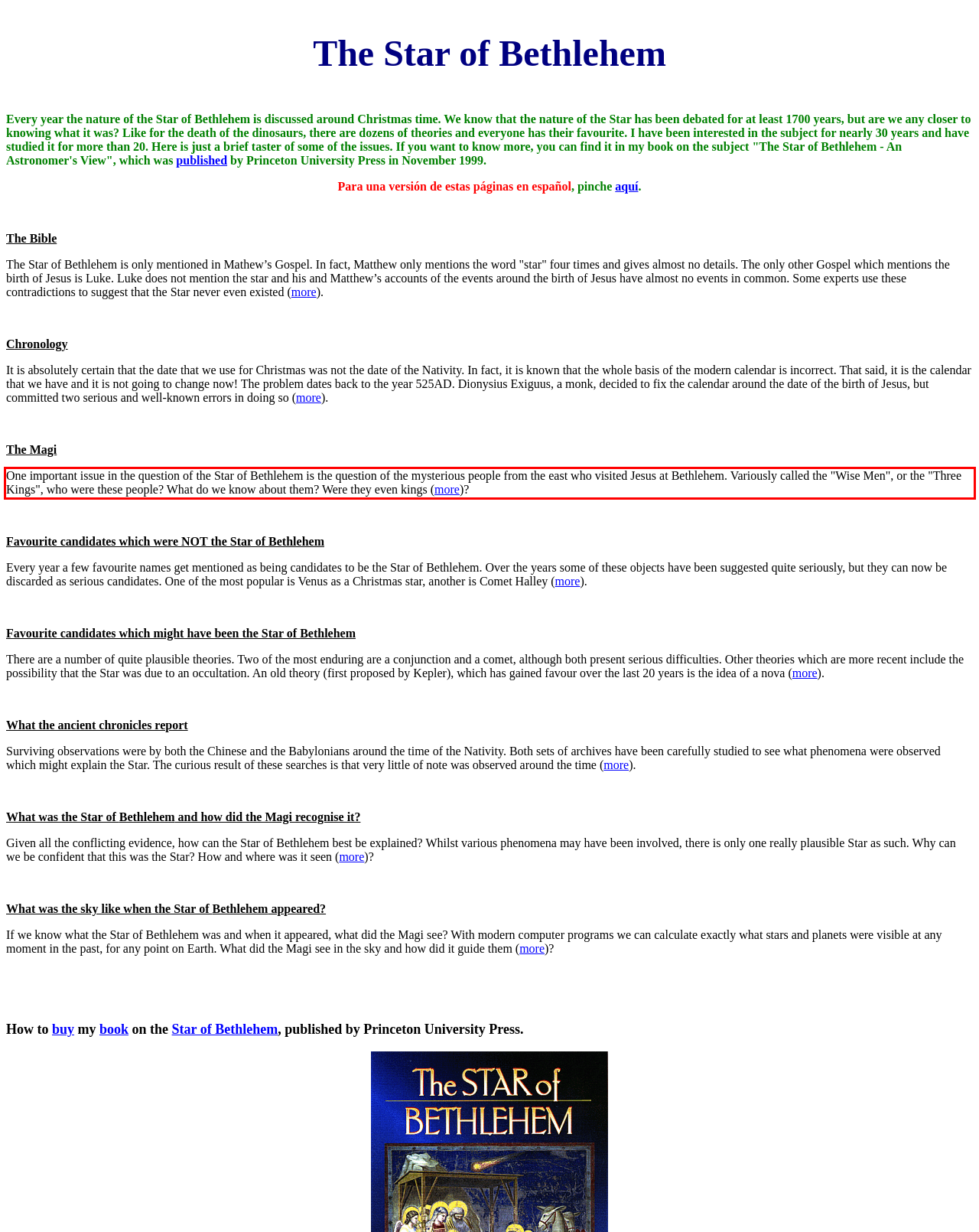Look at the webpage screenshot and recognize the text inside the red bounding box.

One important issue in the question of the Star of Bethlehem is the question of the mysterious people from the east who visited Jesus at Bethlehem. Variously called the "Wise Men", or the "Three Kings", who were these people? What do we know about them? Were they even kings (more)?